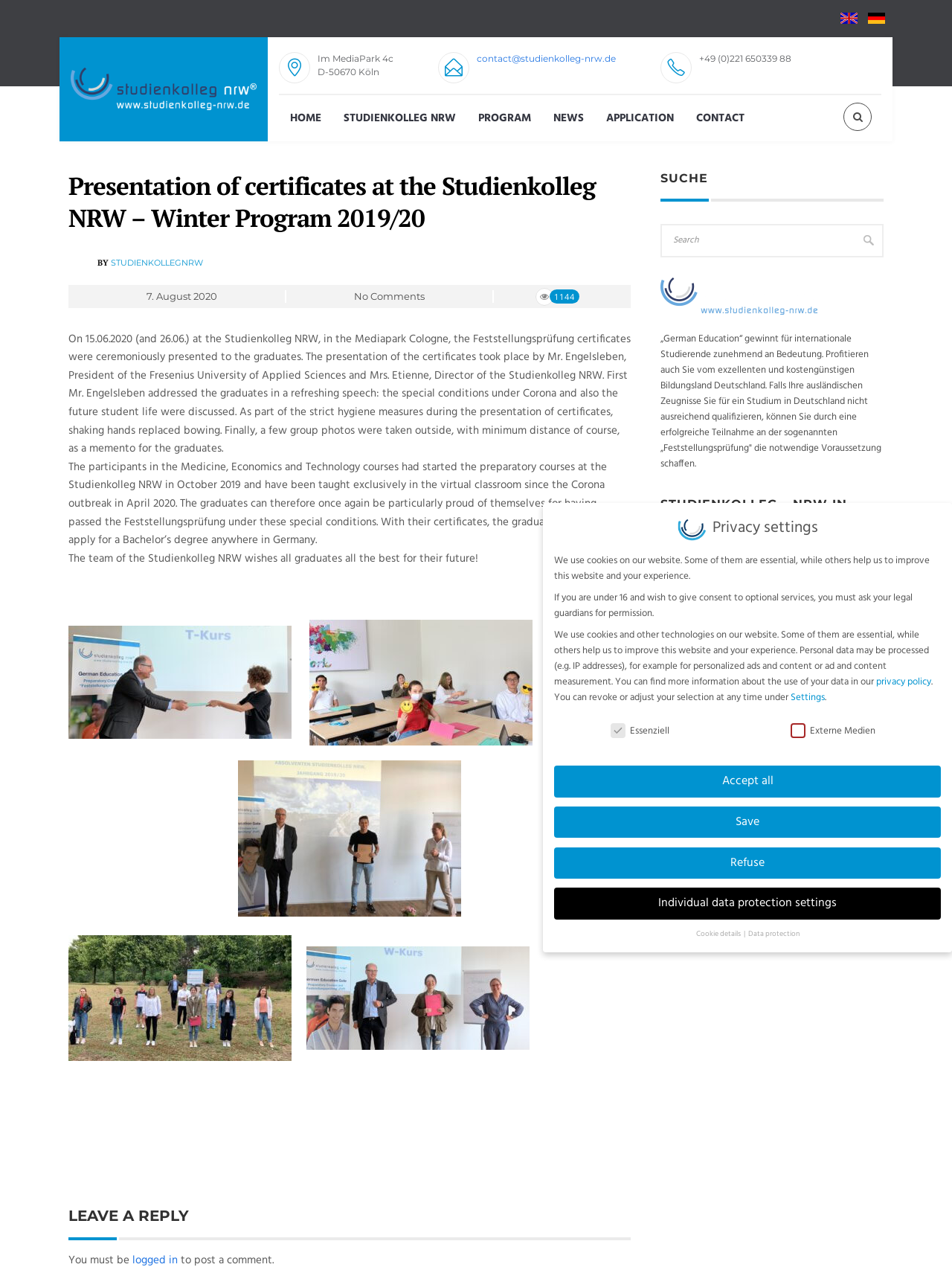Given the element description "Individual data protection settings" in the screenshot, predict the bounding box coordinates of that UI element.

[0.582, 0.697, 0.988, 0.722]